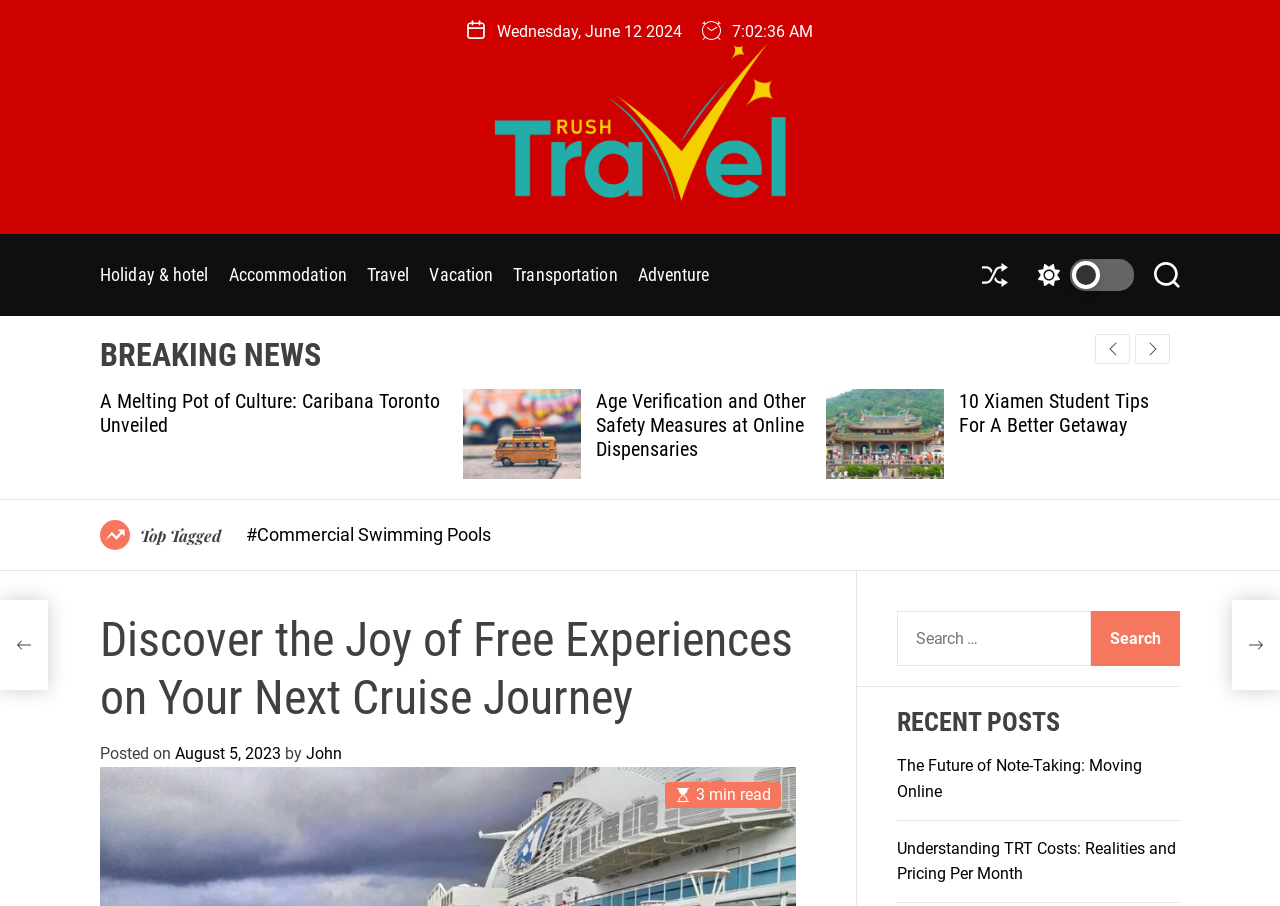Determine the bounding box coordinates of the clickable element to achieve the following action: 'Go to the next slide'. Provide the coordinates as four float values between 0 and 1, formatted as [left, top, right, bottom].

[0.887, 0.369, 0.914, 0.402]